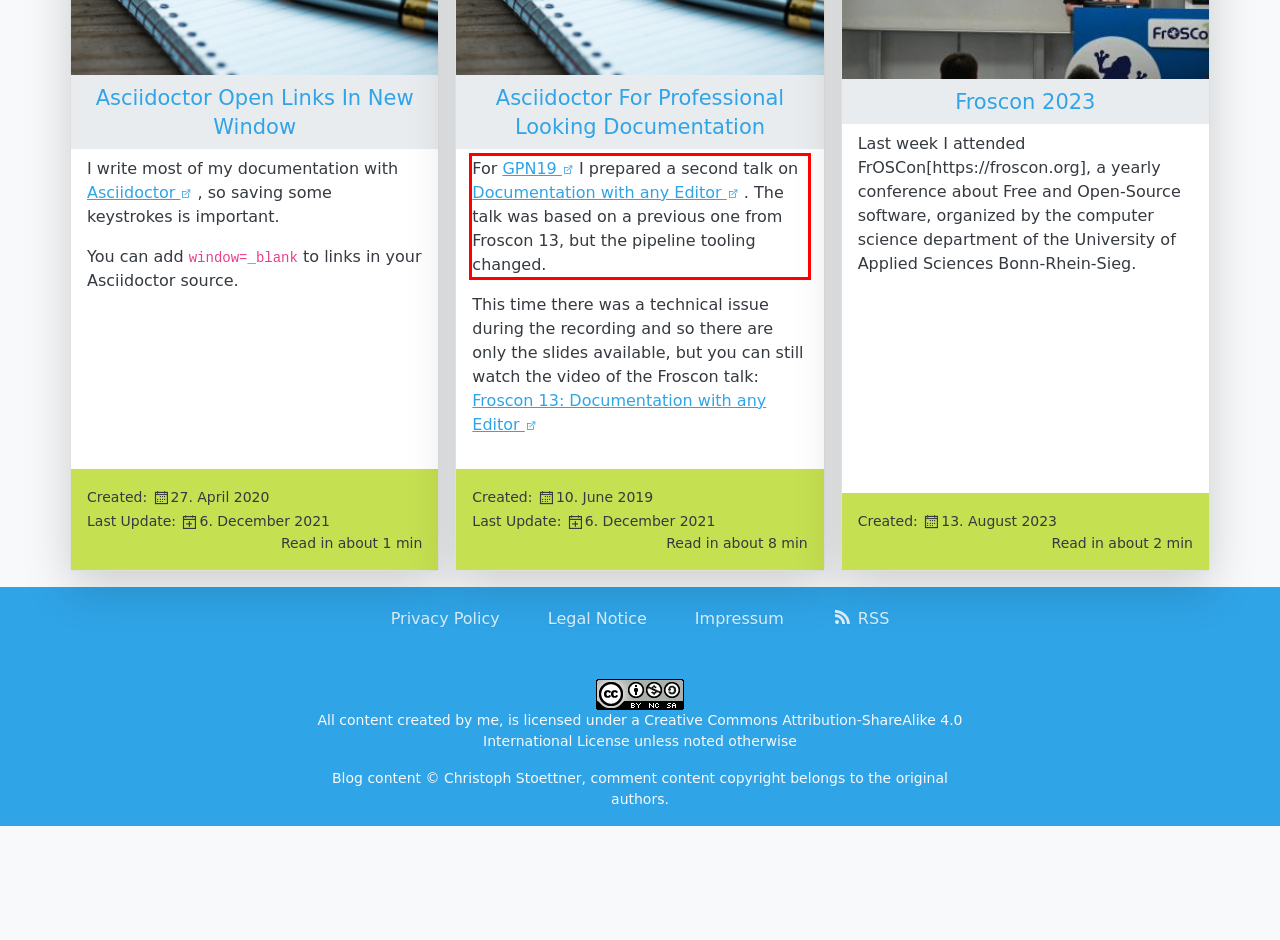Please examine the screenshot of the webpage and read the text present within the red rectangle bounding box.

For GPN19 I prepared a second talk on Documentation with any Editor . The talk was based on a previous one from Froscon 13, but the pipeline tooling changed.